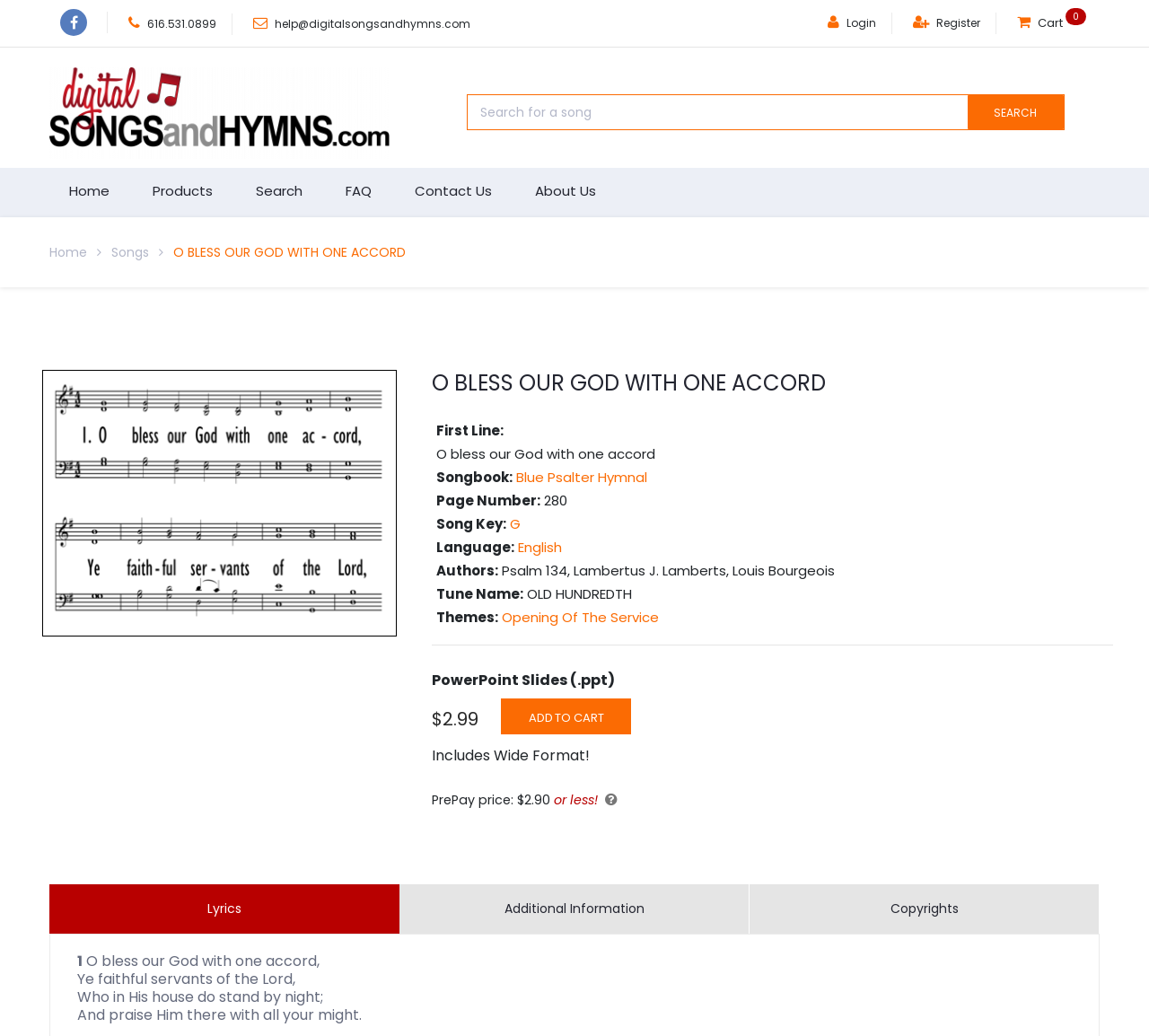Locate the bounding box coordinates of the clickable part needed for the task: "Switch to the lyrics tab".

[0.043, 0.853, 0.348, 0.901]